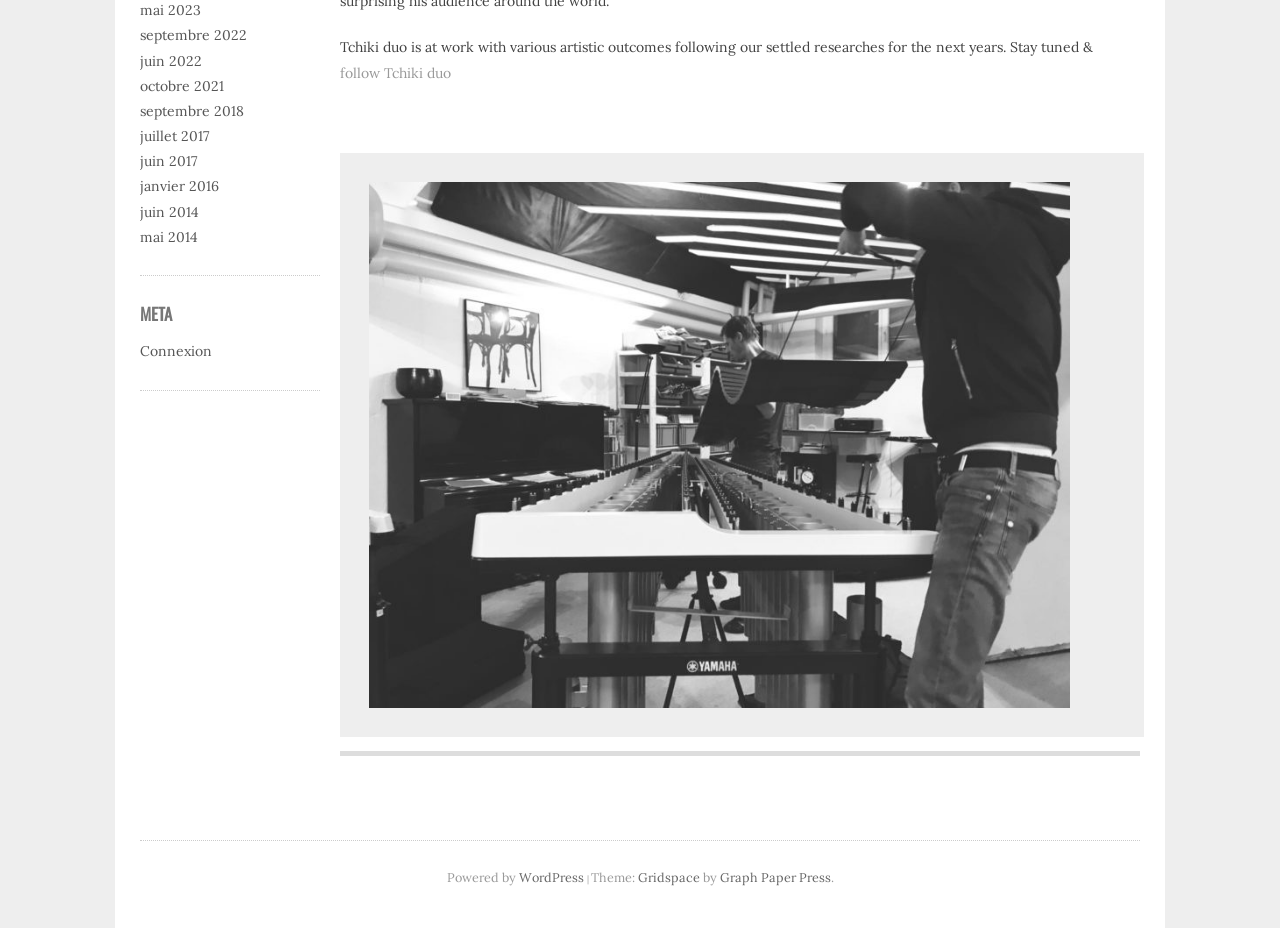From the webpage screenshot, predict the bounding box of the UI element that matches this description: "juin 2022".

[0.109, 0.056, 0.158, 0.075]